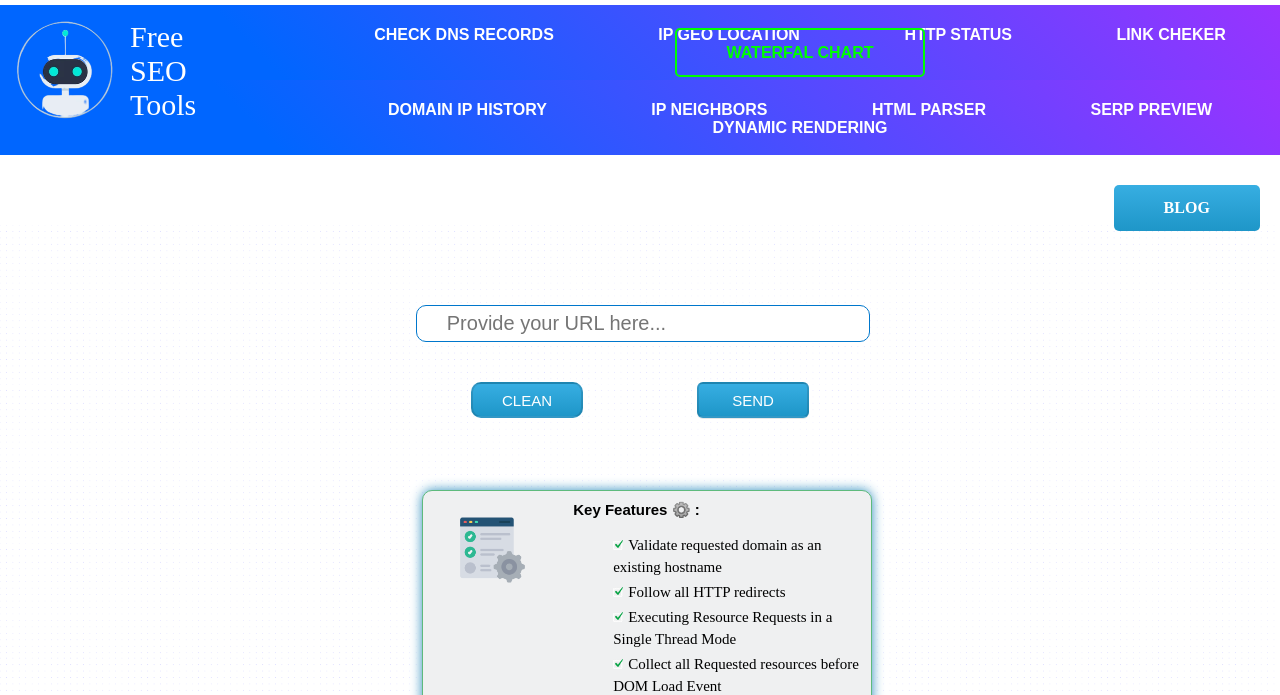Please find and provide the title of the webpage.

Check Resources that are loaded during full Page request until DOM Load event fires! Analyze Page Load Waterfall Online.